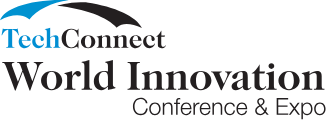Explain in detail what you see in the image.

The image features the logo of the **TechConnect World Innovation Conference & Expo**, showcasing the event's branding. This conference is a significant platform for applications-focused research, bringing together innovators, researchers, and industry leaders. The event is known for highlighting advancements in multiple fields, including nanotechnology, advanced manufacturing, and bioengineering. Attendees can expect to engage in discussions around the latest trends and discoveries, network with professionals, and explore various topics that drive innovation and technological advancement. The conference is scheduled to take place from **June 17-19, 2024**, in Washington, DC, further emphasizing its importance in the global innovation landscape.